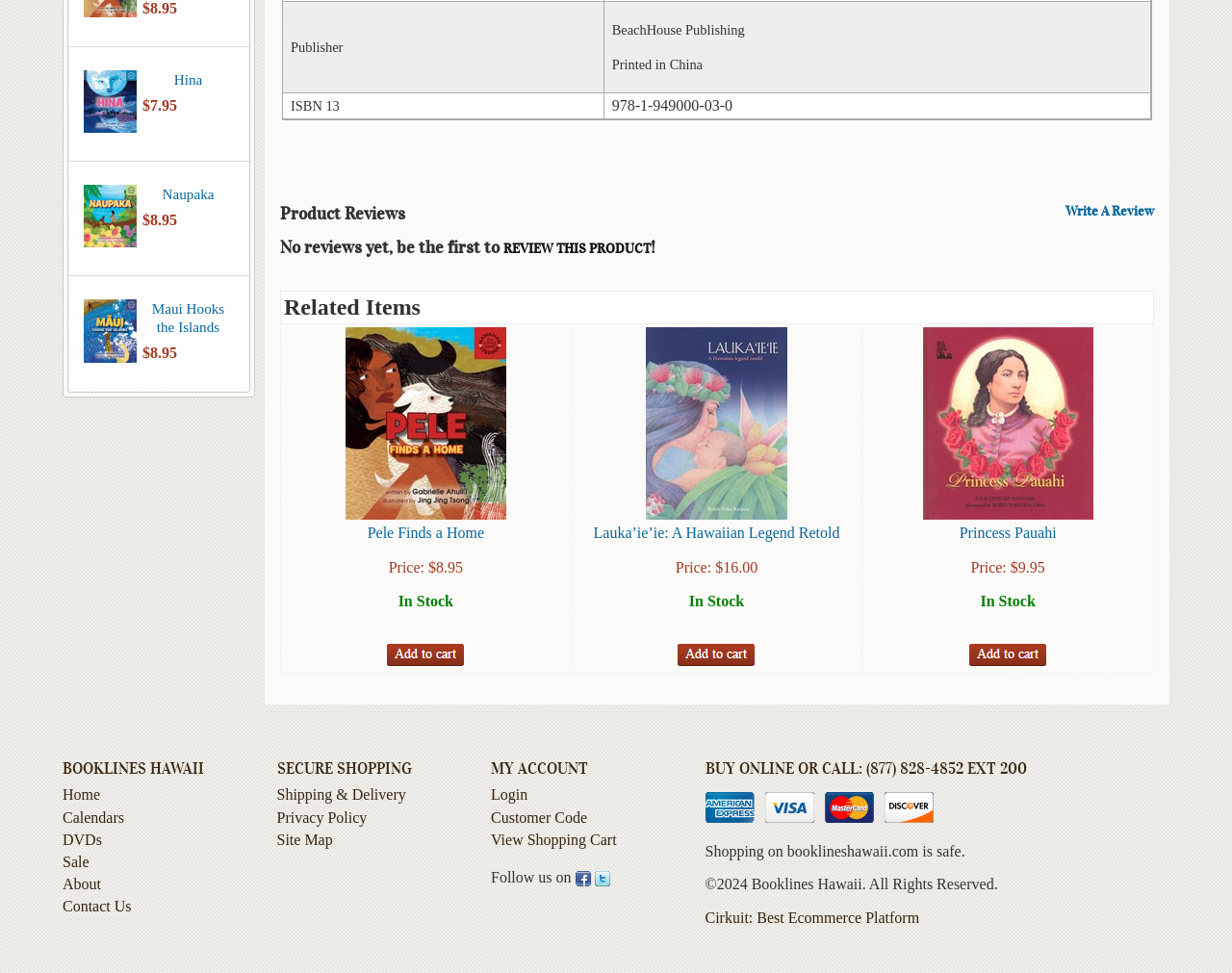Could you highlight the region that needs to be clicked to execute the instruction: "Search for something"?

None